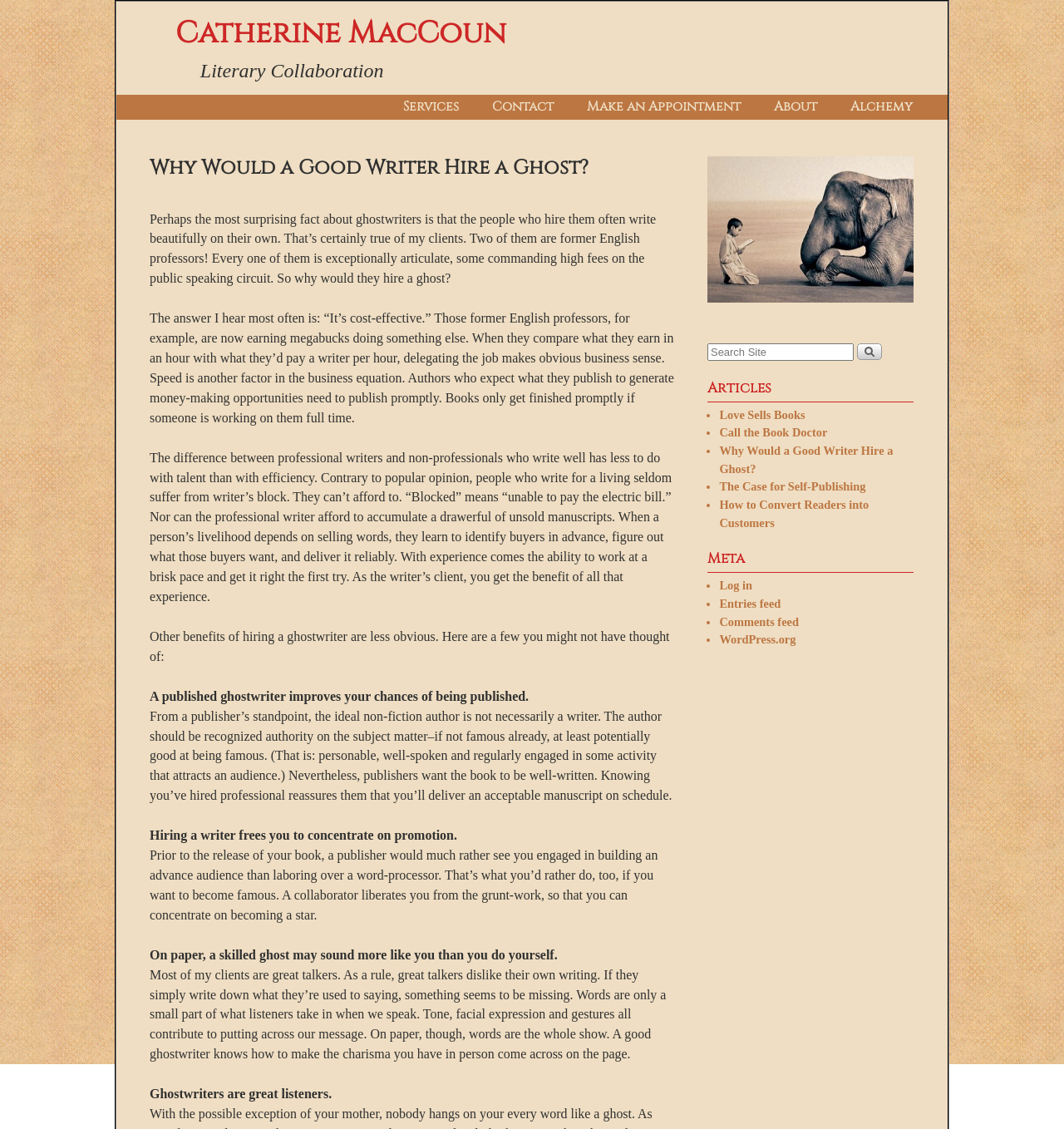From the image, can you give a detailed response to the question below:
What is the name of the author mentioned on the webpage?

I found the author's name by looking at the heading element with the text 'Catherine MacCoun' which is located at the top of the webpage.